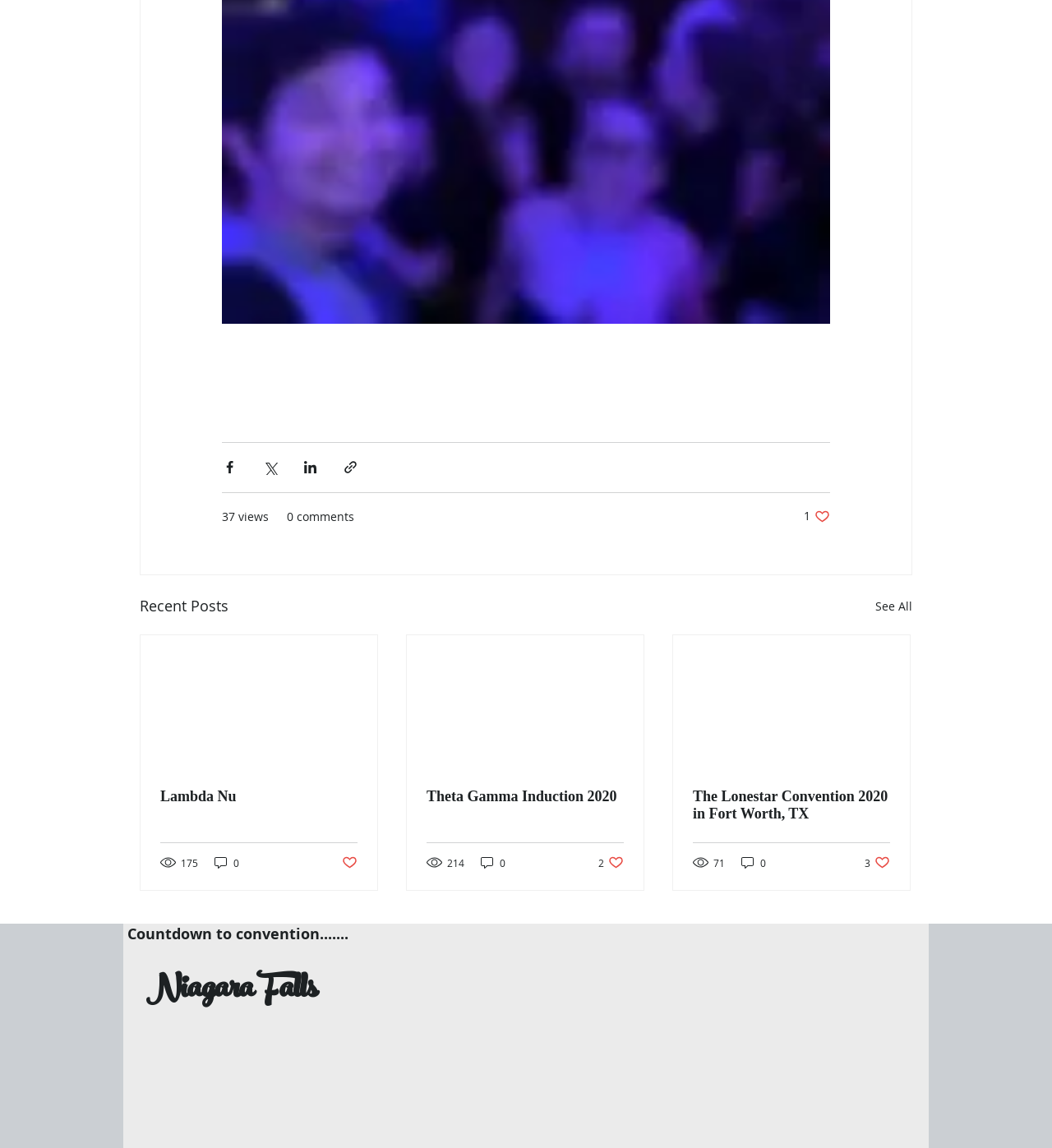Please determine the bounding box coordinates of the element to click in order to execute the following instruction: "View the article Lambda Nu". The coordinates should be four float numbers between 0 and 1, specified as [left, top, right, bottom].

[0.152, 0.686, 0.34, 0.701]